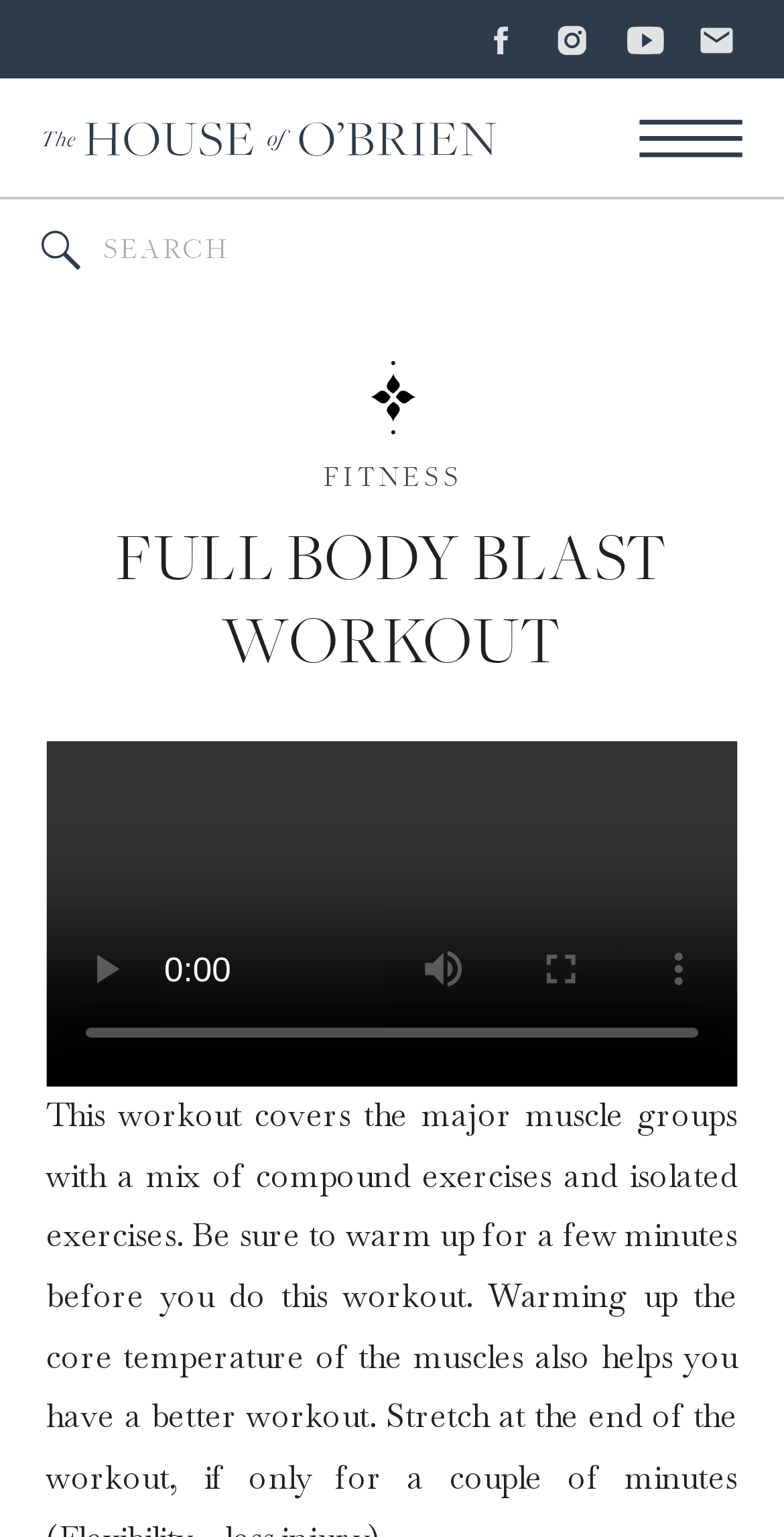Give a short answer using one word or phrase for the question:
How many buttons are there in the media controls section?

4